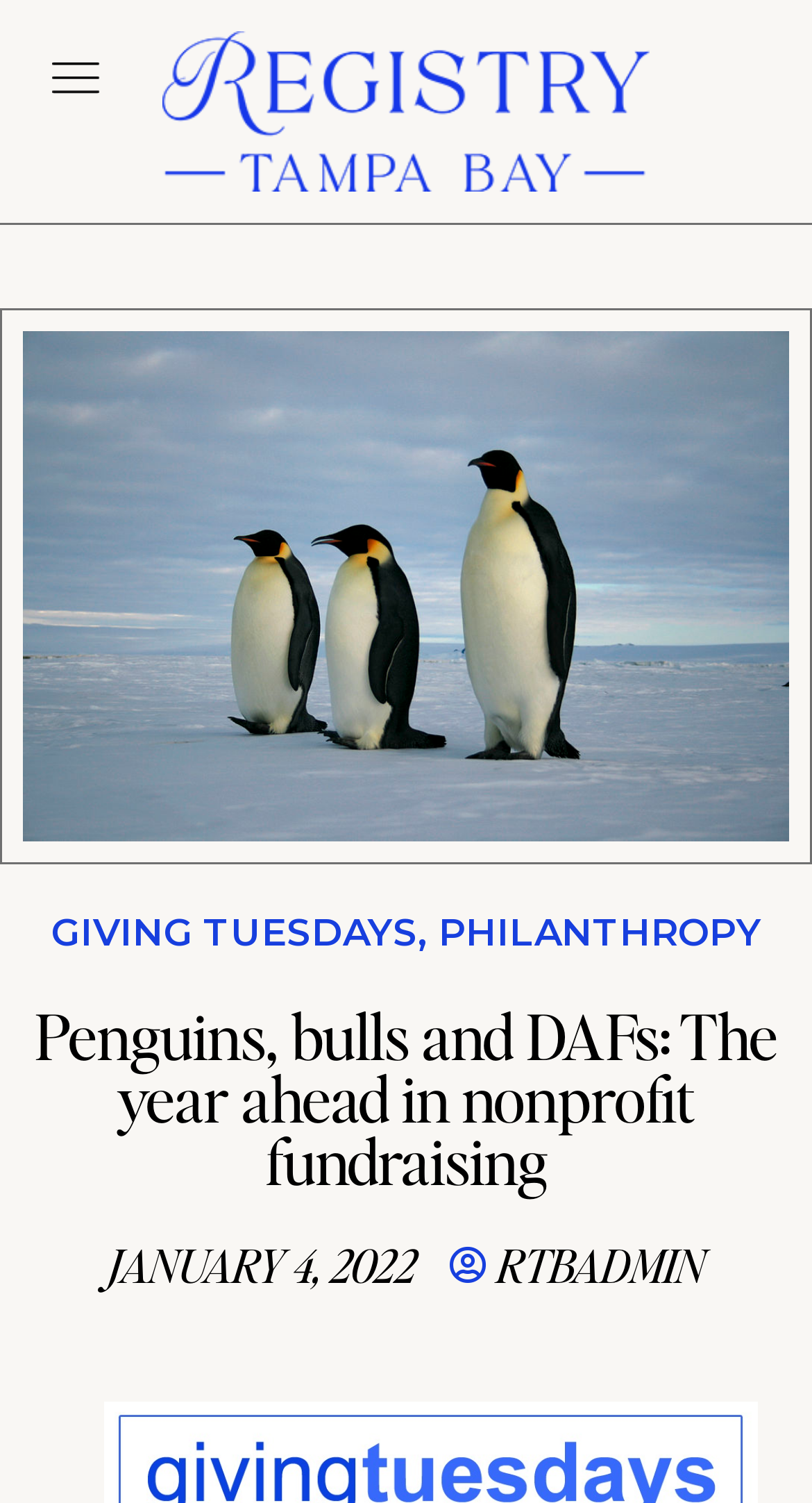Bounding box coordinates should be provided in the format (top-left x, top-left y, bottom-right x, bottom-right y) with all values between 0 and 1. Identify the bounding box for this UI element: Philanthropy

[0.54, 0.606, 0.937, 0.636]